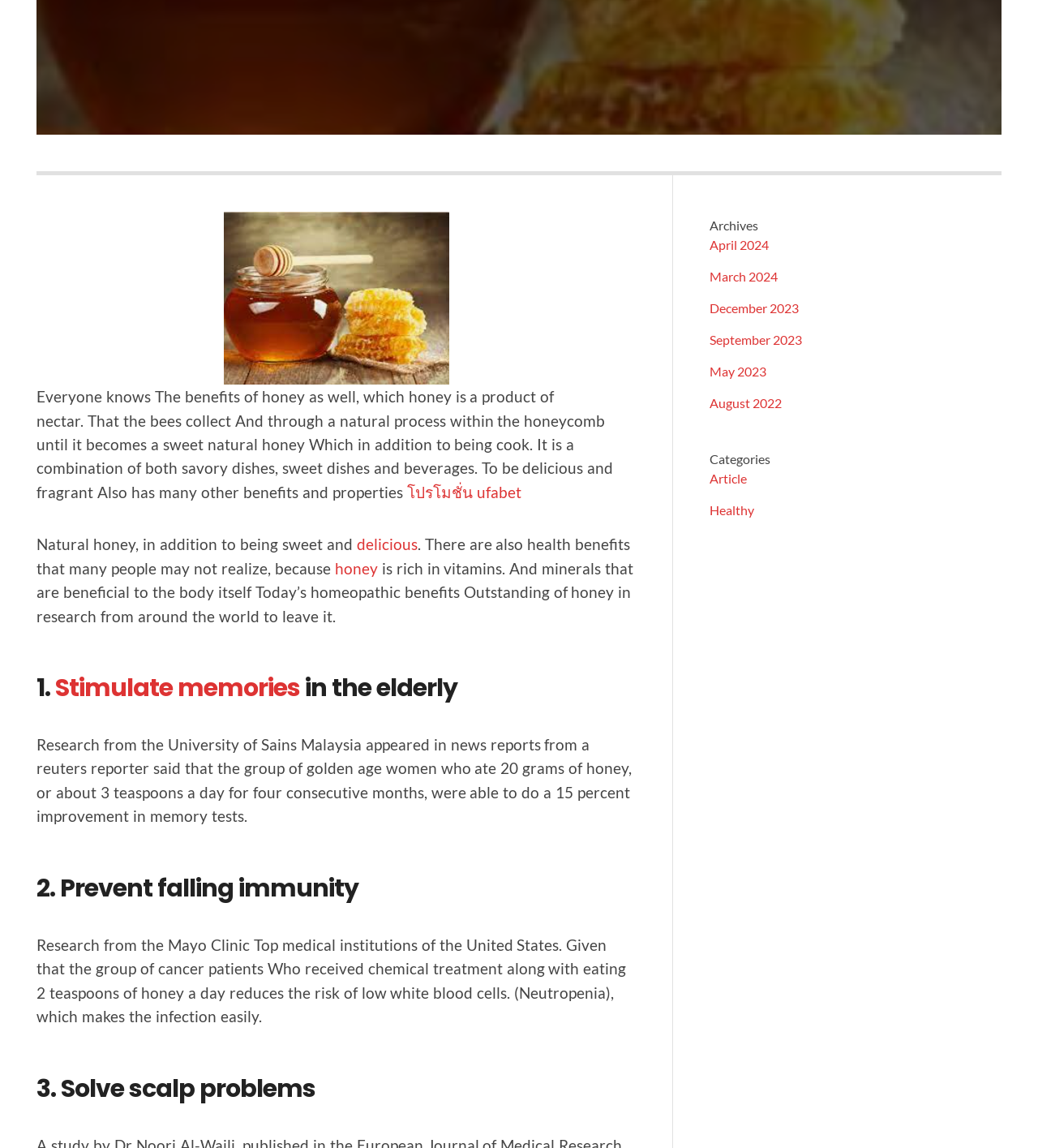Extract the bounding box coordinates for the described element: "March 2024". The coordinates should be represented as four float numbers between 0 and 1: [left, top, right, bottom].

[0.684, 0.247, 0.75, 0.261]